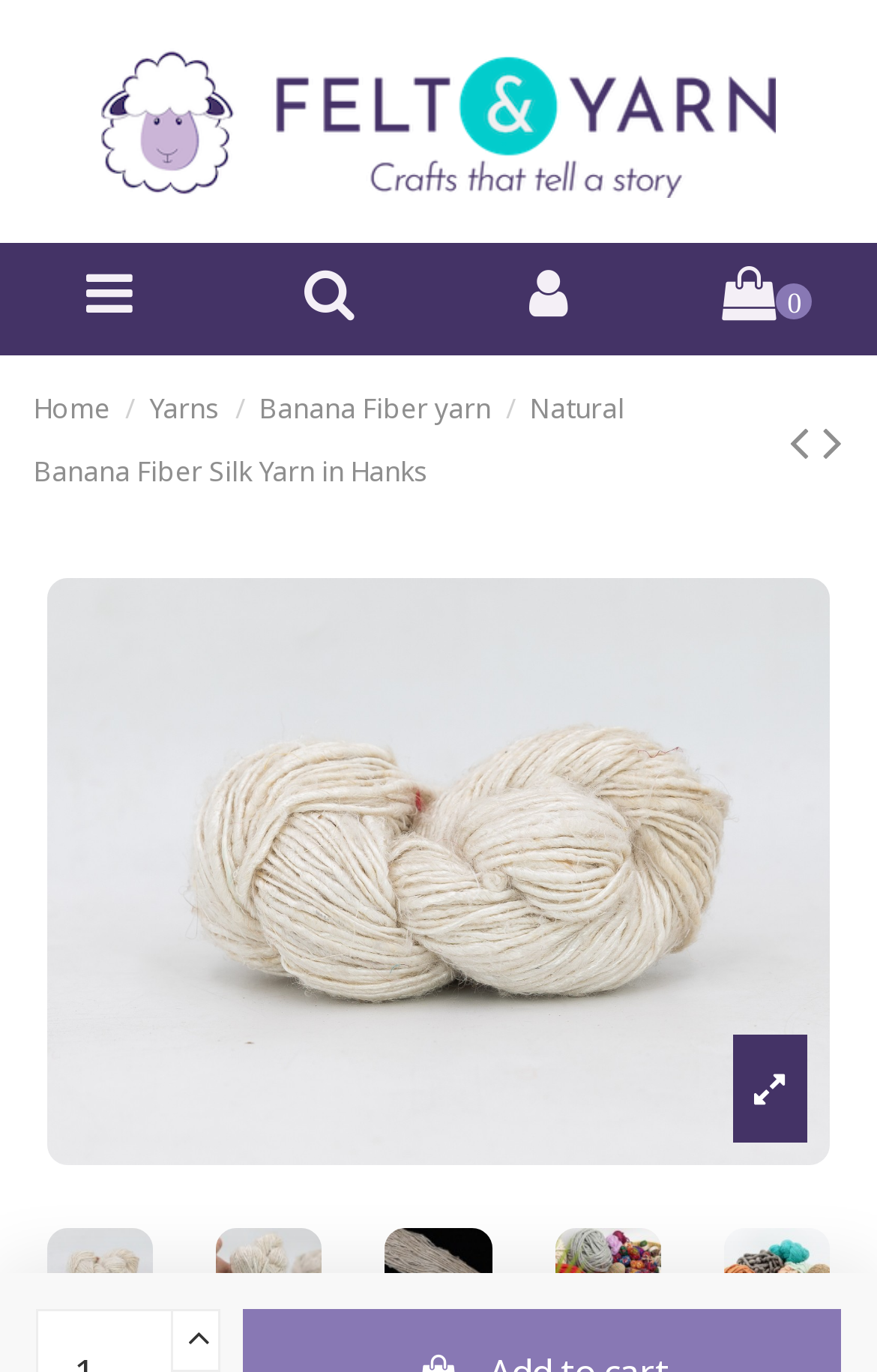Please determine the bounding box coordinates of the clickable area required to carry out the following instruction: "Click on the Felt and Yarn logo". The coordinates must be four float numbers between 0 and 1, represented as [left, top, right, bottom].

[0.115, 0.033, 0.885, 0.144]